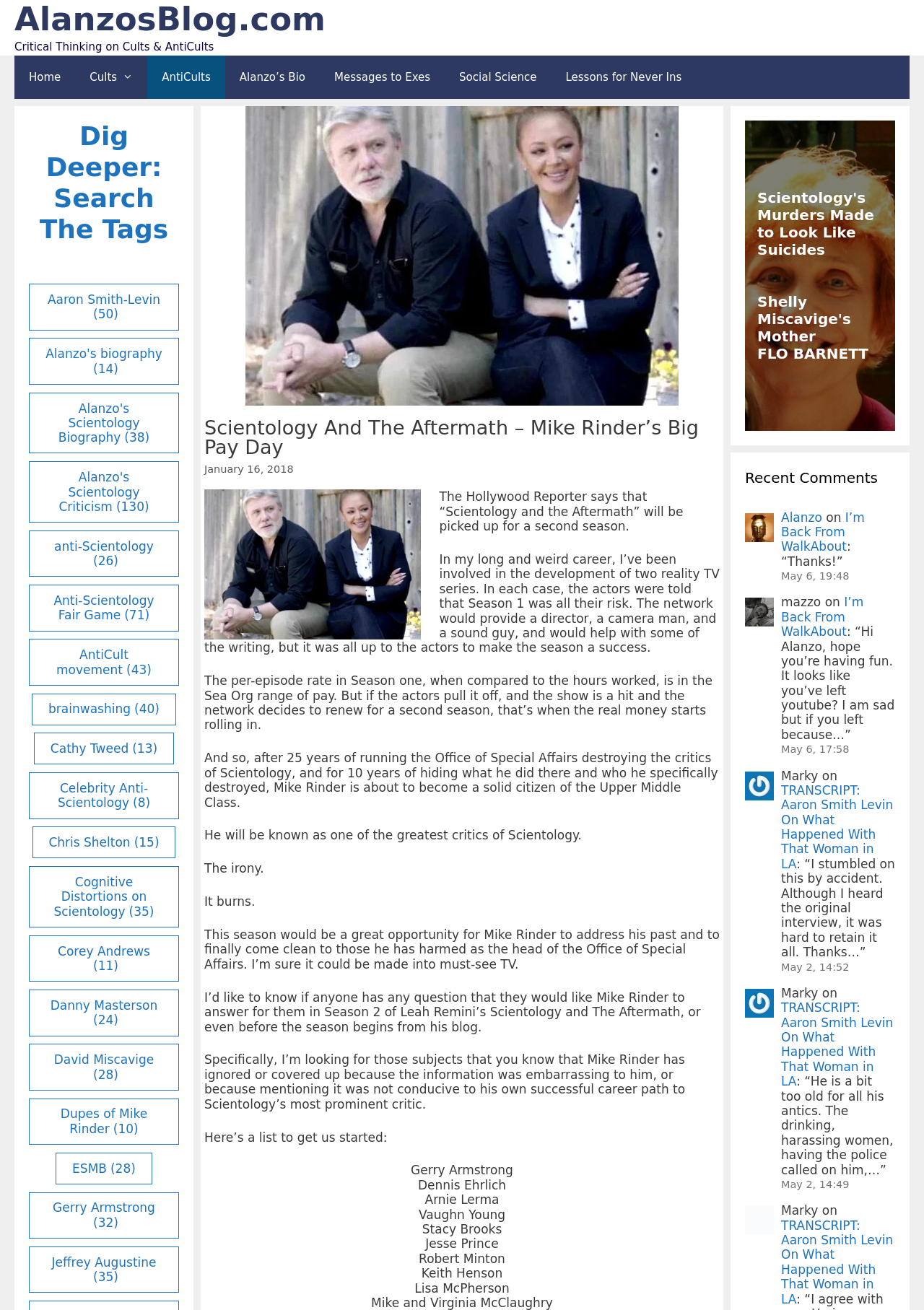Please determine the bounding box coordinates of the area that needs to be clicked to complete this task: 'Read the article 'Scientology And The Aftermath – Mike Rinder’s Big Pay Day''. The coordinates must be four float numbers between 0 and 1, formatted as [left, top, right, bottom].

[0.221, 0.319, 0.779, 0.348]